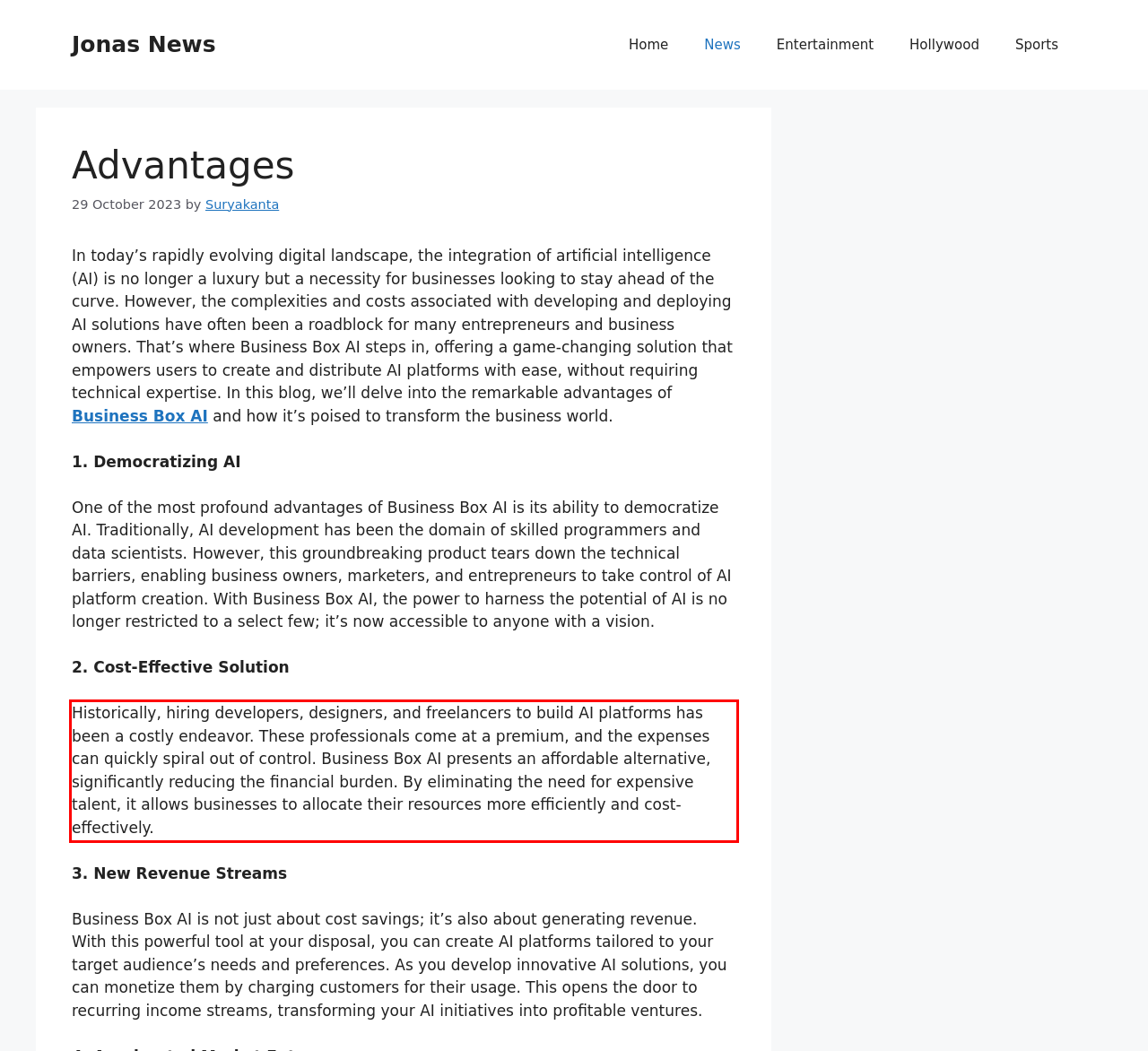Within the screenshot of the webpage, there is a red rectangle. Please recognize and generate the text content inside this red bounding box.

Historically, hiring developers, designers, and freelancers to build AI platforms has been a costly endeavor. These professionals come at a premium, and the expenses can quickly spiral out of control. Business Box AI presents an affordable alternative, significantly reducing the financial burden. By eliminating the need for expensive talent, it allows businesses to allocate their resources more efficiently and cost-effectively.